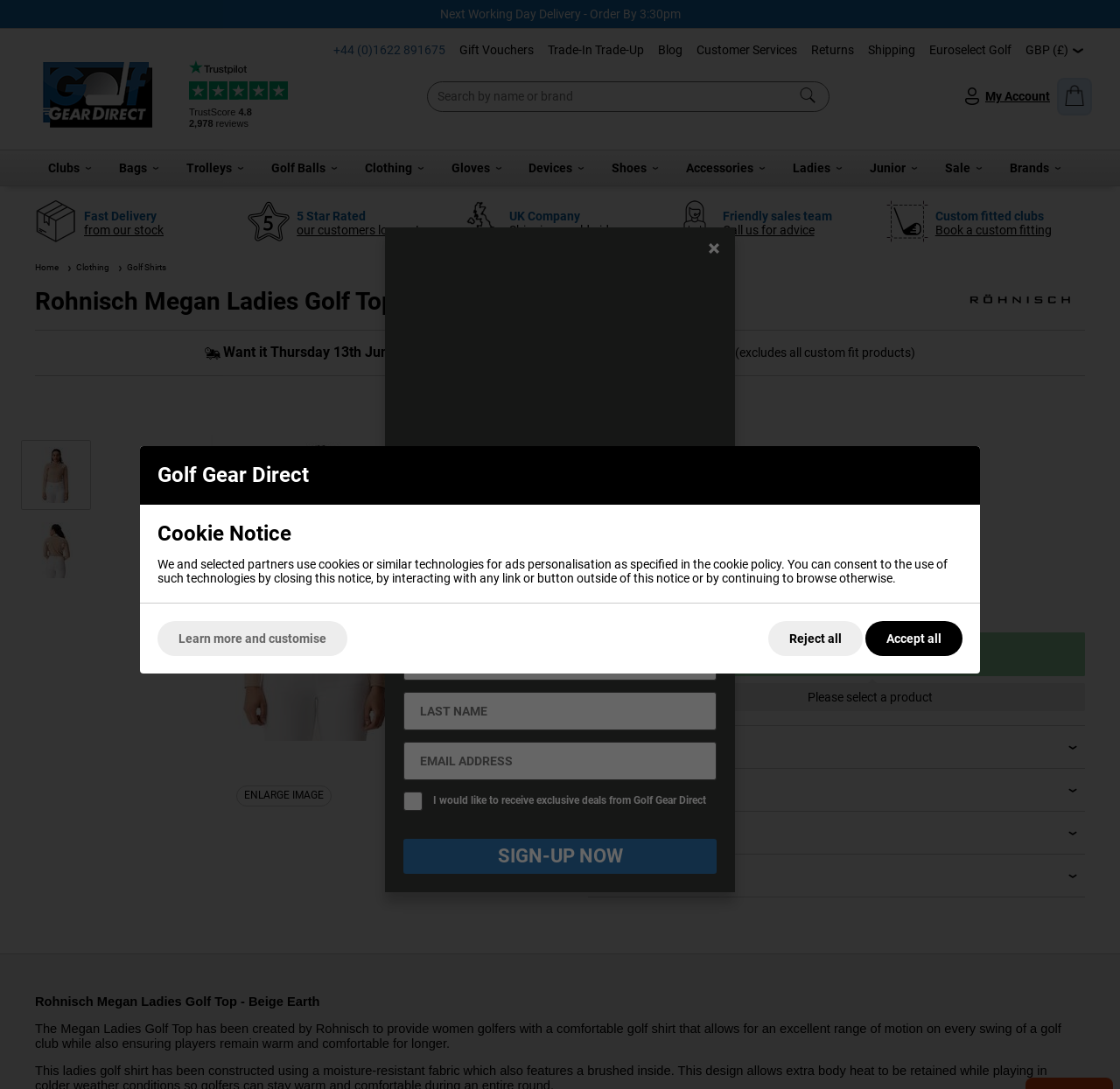Locate the bounding box coordinates of the element that should be clicked to fulfill the instruction: "Search by name or brand".

[0.388, 0.08, 0.708, 0.097]